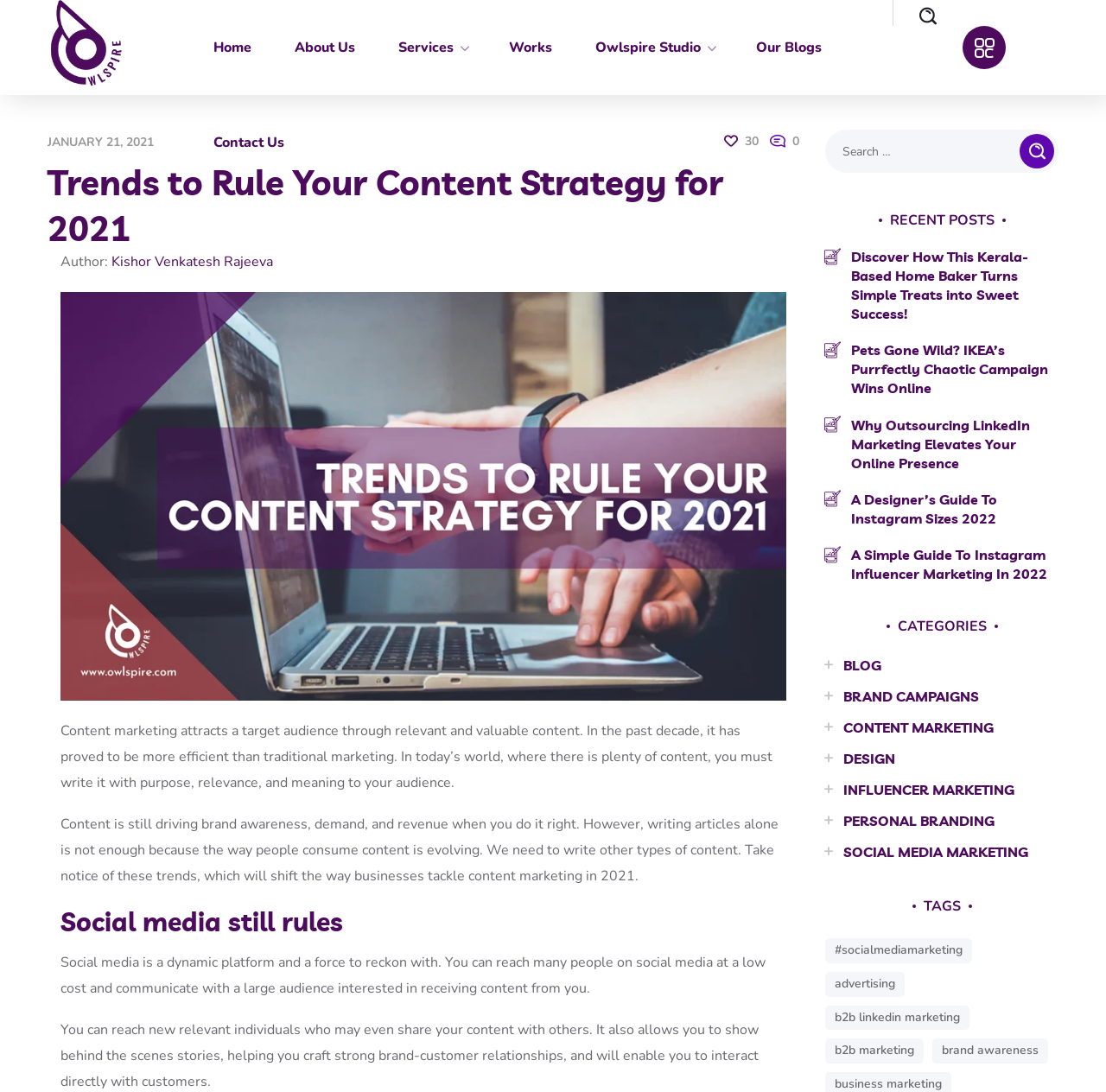Refer to the element description Services and identify the corresponding bounding box in the screenshot. Format the coordinates as (top-left x, top-left y, bottom-right x, bottom-right y) with values in the range of 0 to 1.

[0.34, 0.0, 0.44, 0.087]